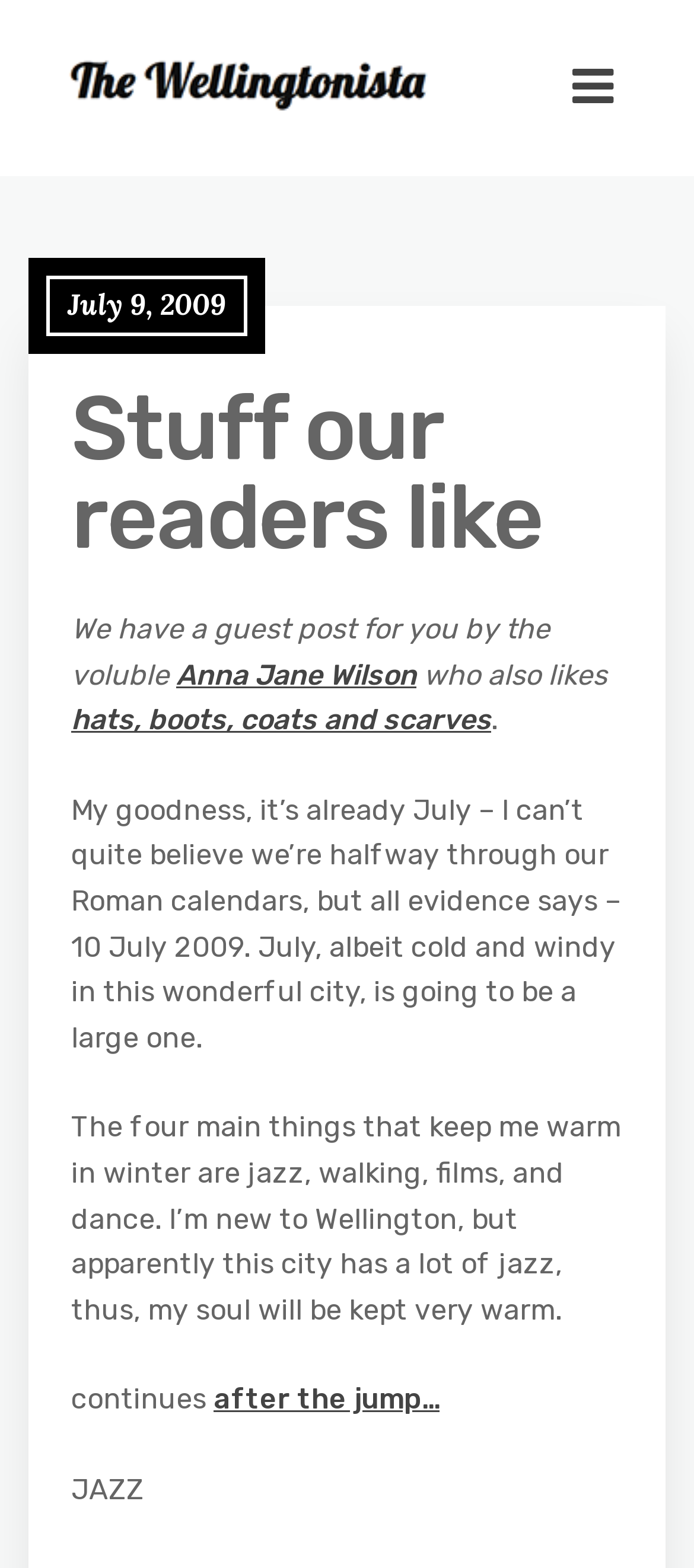Please respond in a single word or phrase: 
What is the topic of the article after the jump?

JAZZ